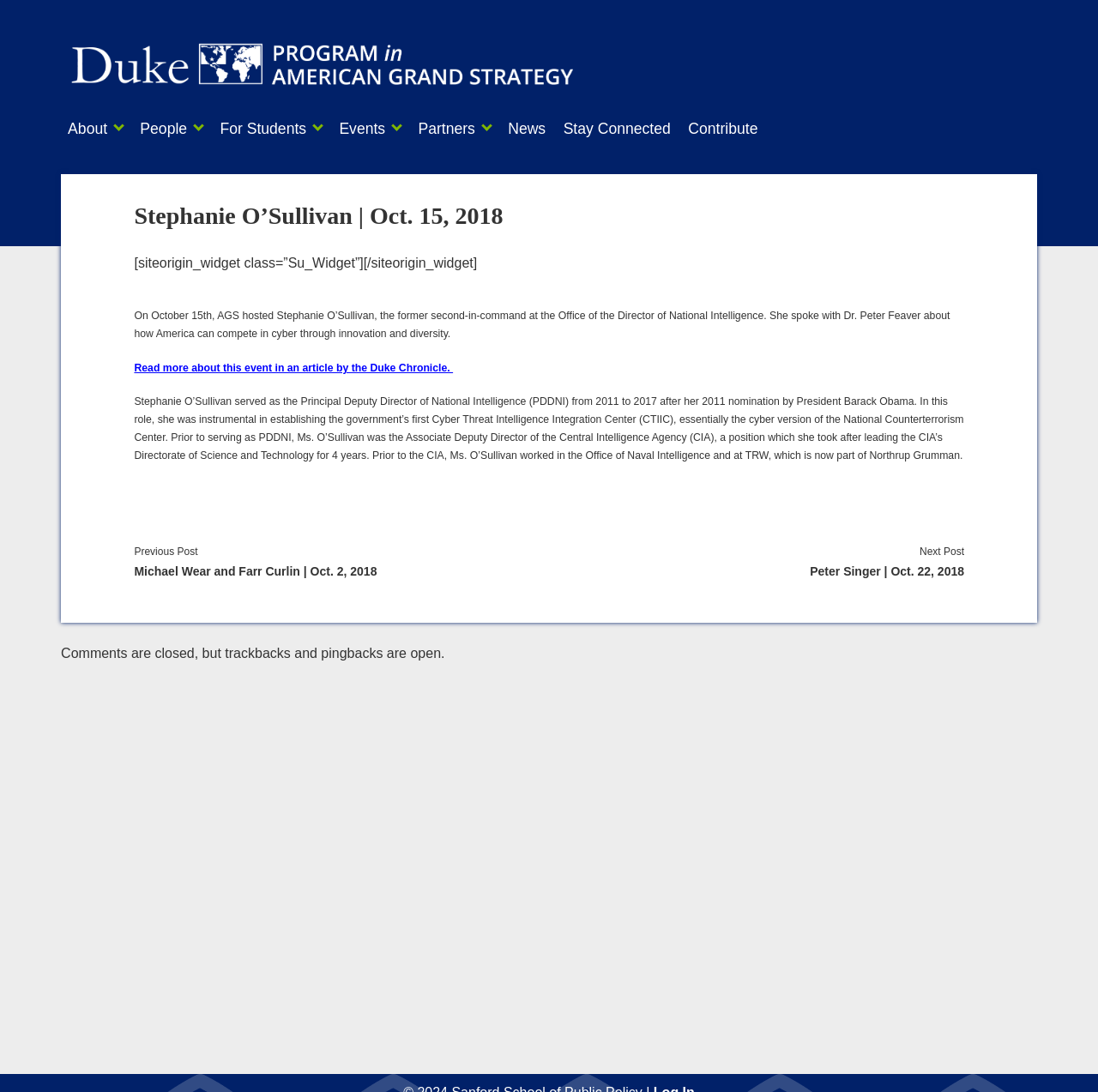Who spoke with Dr. Peter Feaver at the event?
Using the details shown in the screenshot, provide a comprehensive answer to the question.

I found the answer by reading the text, which states 'She spoke with Dr. Peter Feaver about how America can compete in cyber through innovation and diversity.' The pronoun 'she' refers to Stephanie O’Sullivan, who is mentioned earlier in the text.